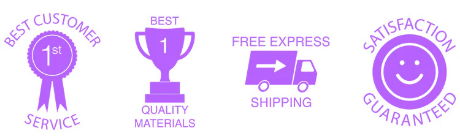Please examine the image and provide a detailed answer to the question: What is the dominant color scheme of the design?

The overall design uses a vibrant purple color scheme, which conveys a sense of reliability and enthusiasm regarding the product's benefits.